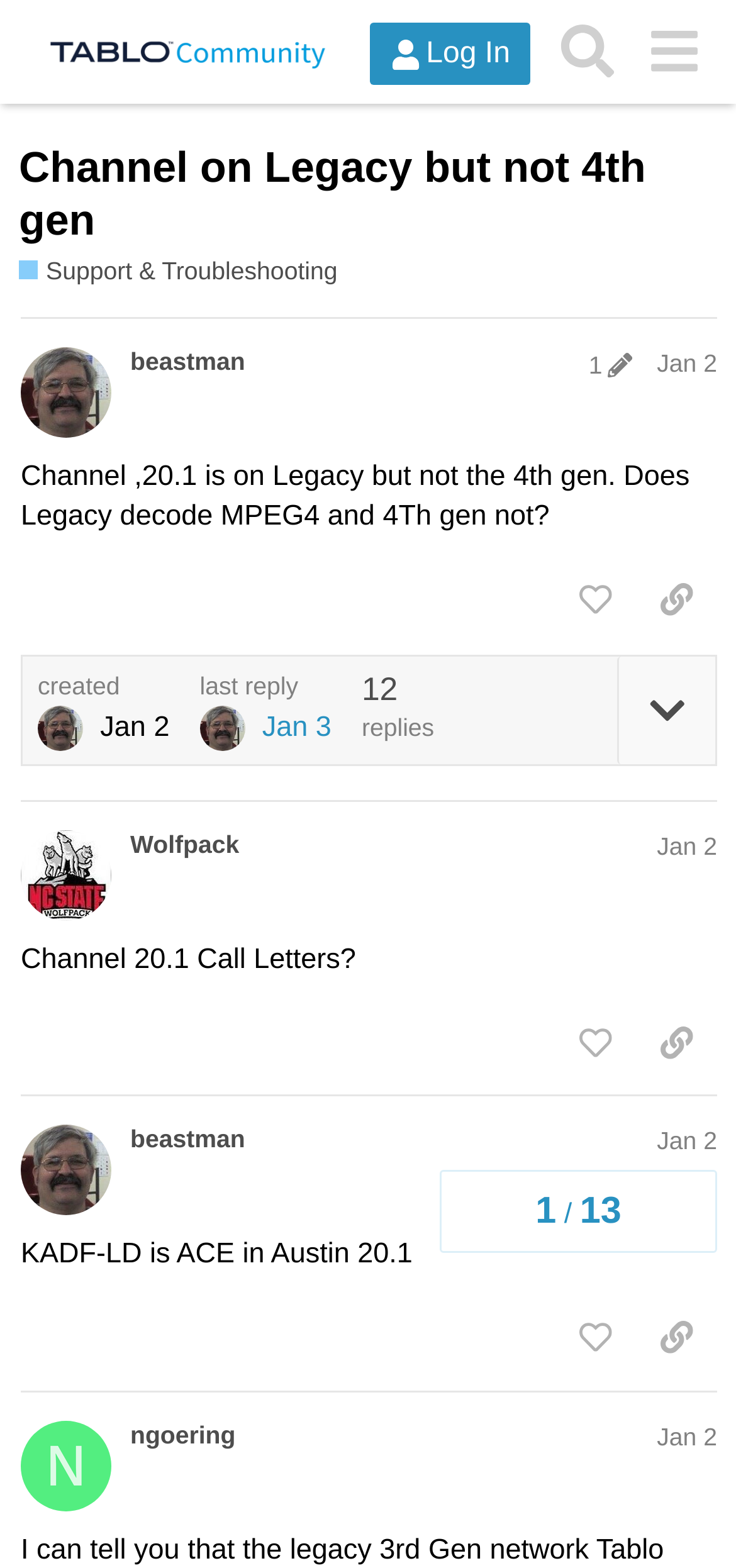Summarize the webpage comprehensively, mentioning all visible components.

This webpage appears to be a forum discussion page from the TabloTV Community, specifically focused on support and troubleshooting. At the top of the page, there is a header section with a logo and navigation links, including "Log In", "Search", and a menu button. Below the header, there is a heading that reads "Channel on Legacy but not 4th gen" with a link to the topic and a description that says "Get help from fellow Tablo users".

The main content of the page is divided into three sections, each representing a post from a different user. The first post is from "beastman" and includes a heading with the user's name and the date "Jan 2", as well as a button to edit the post's history. The post itself contains a question about whether Legacy decodes MPEG4 and 4th gen. There are also buttons to like the post, copy a link to the post, and a timestamp indicating when the post was created.

The second post is from "Wolfpack" and has a similar structure to the first post, with a heading, a question about channel 20.1 call letters, and buttons to like and copy the post. The third post is from "beastman" again and discusses KADF-LD being ACE in Austin 20.1. There is also a fourth heading from "ngoering" that appears to be a response to one of the previous posts.

Throughout the page, there are various buttons and links, including images, that allow users to interact with the posts and navigate the forum.